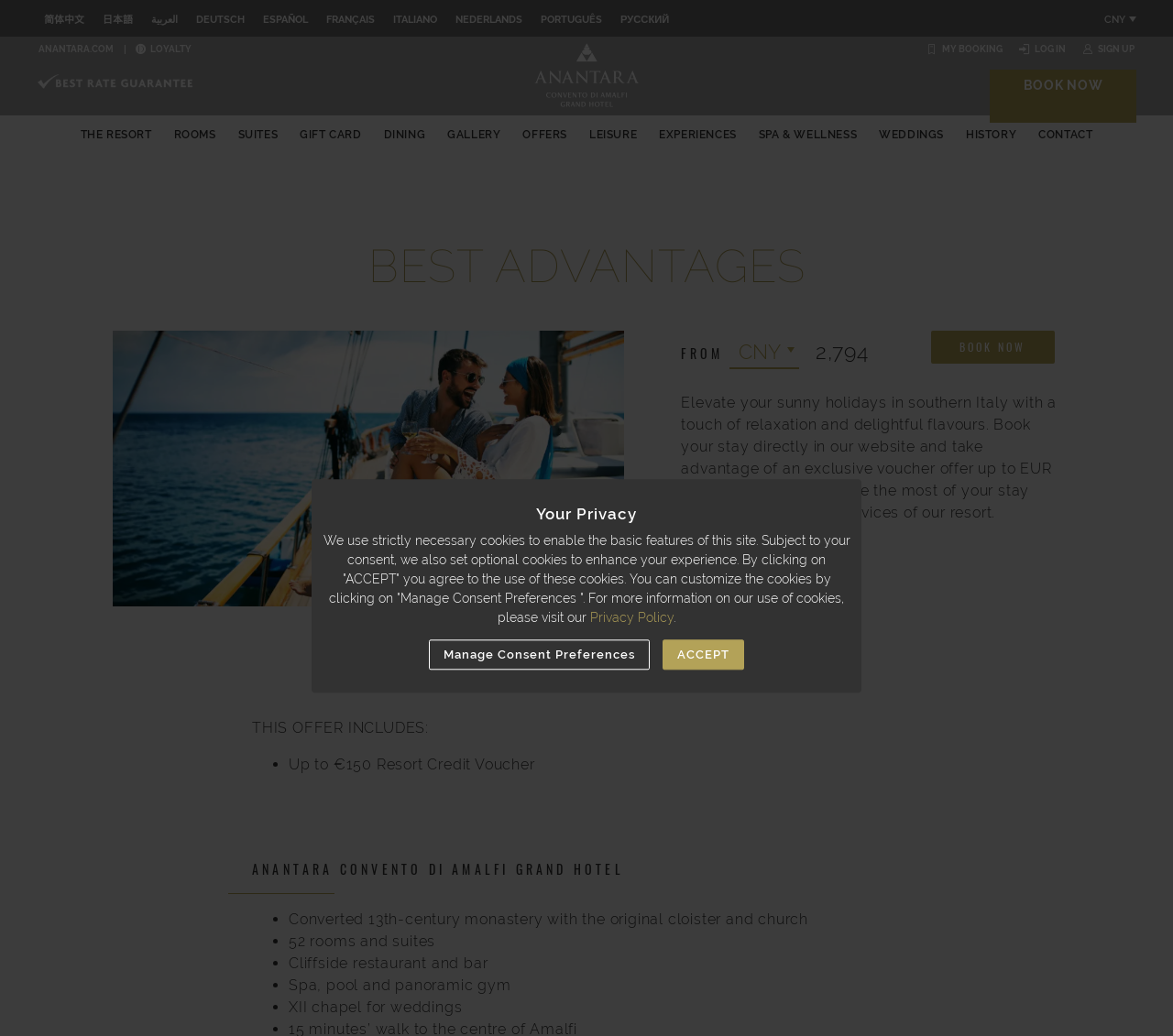Provide the bounding box coordinates for the UI element that is described by this text: "SPA & WELLNESS". The coordinates should be in the form of four float numbers between 0 and 1: [left, top, right, bottom].

[0.647, 0.124, 0.731, 0.136]